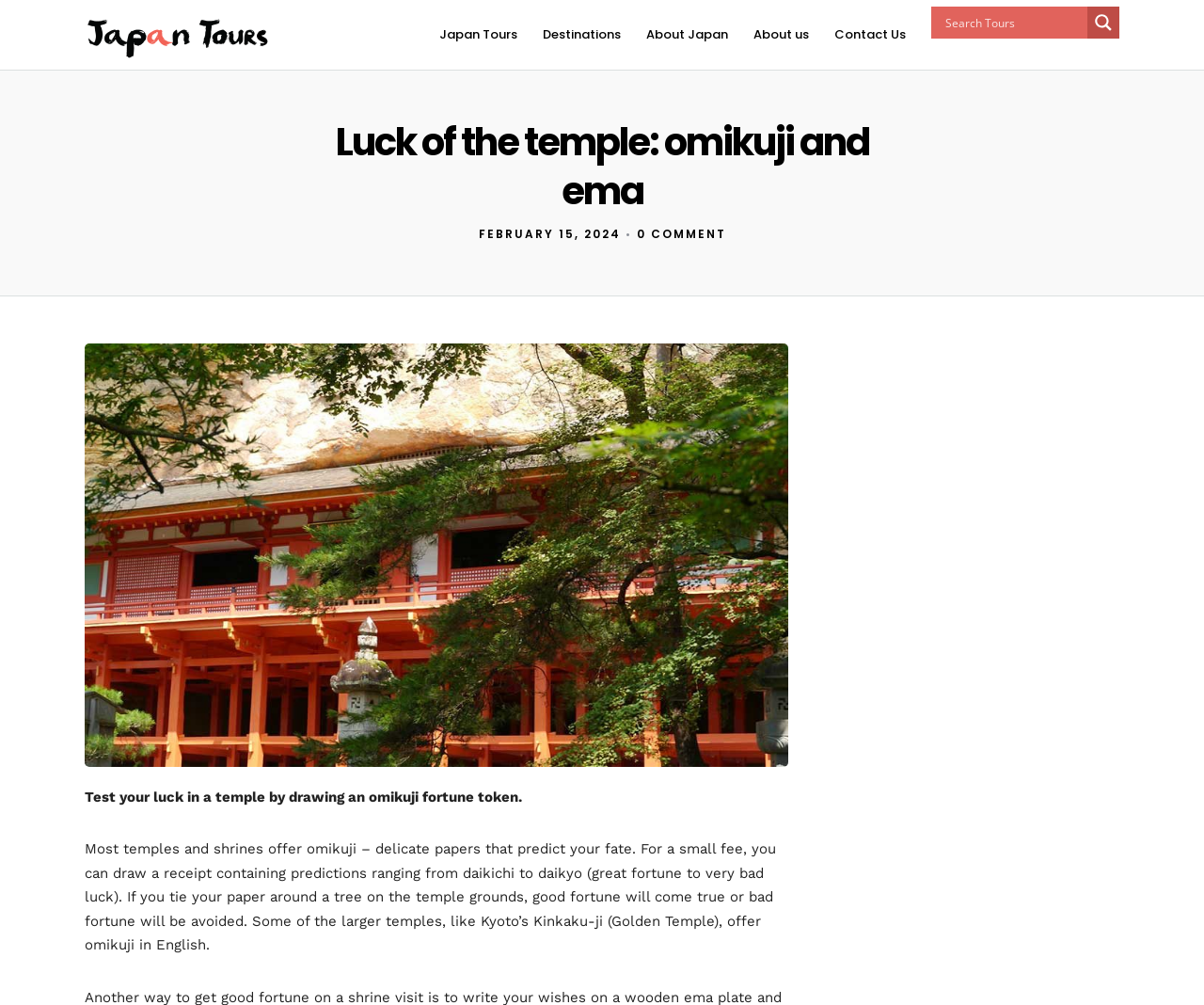Detail the various sections and features of the webpage.

The webpage is about Japan Tours, with a focus on omikuji and ema. At the top, there is a navigation menu with multiple links, including "Japan Tours", "Small Group Tours", "Private Tours", and more. Below the navigation menu, there is a heading that reads "Luck of the temple: omikuji and ema". 

To the right of the heading, there is a link with a date "FEBRUARY 15, 2024" and a comment count "0 COMMENT". Below this, there is a paragraph of text that explains what omikuji is and how it works. The text describes omikuji as delicate papers that predict one's fate, and how they can be drawn for a small fee. It also explains the tradition of tying the paper around a tree on the temple grounds to bring good fortune or avoid bad luck.

On the top right corner, there is a search bar with a magnifier button and an image. The search bar has an autocomplete input field. Below the search bar, there is a list of links to different destinations in Japan, including Tokyo, Kyoto, Osaka, and more. There are also links to "About Japan", "About us", and "Contact Us".

The overall layout of the webpage is organized, with clear headings and concise text. The navigation menu and links are neatly arranged, making it easy to navigate the webpage.